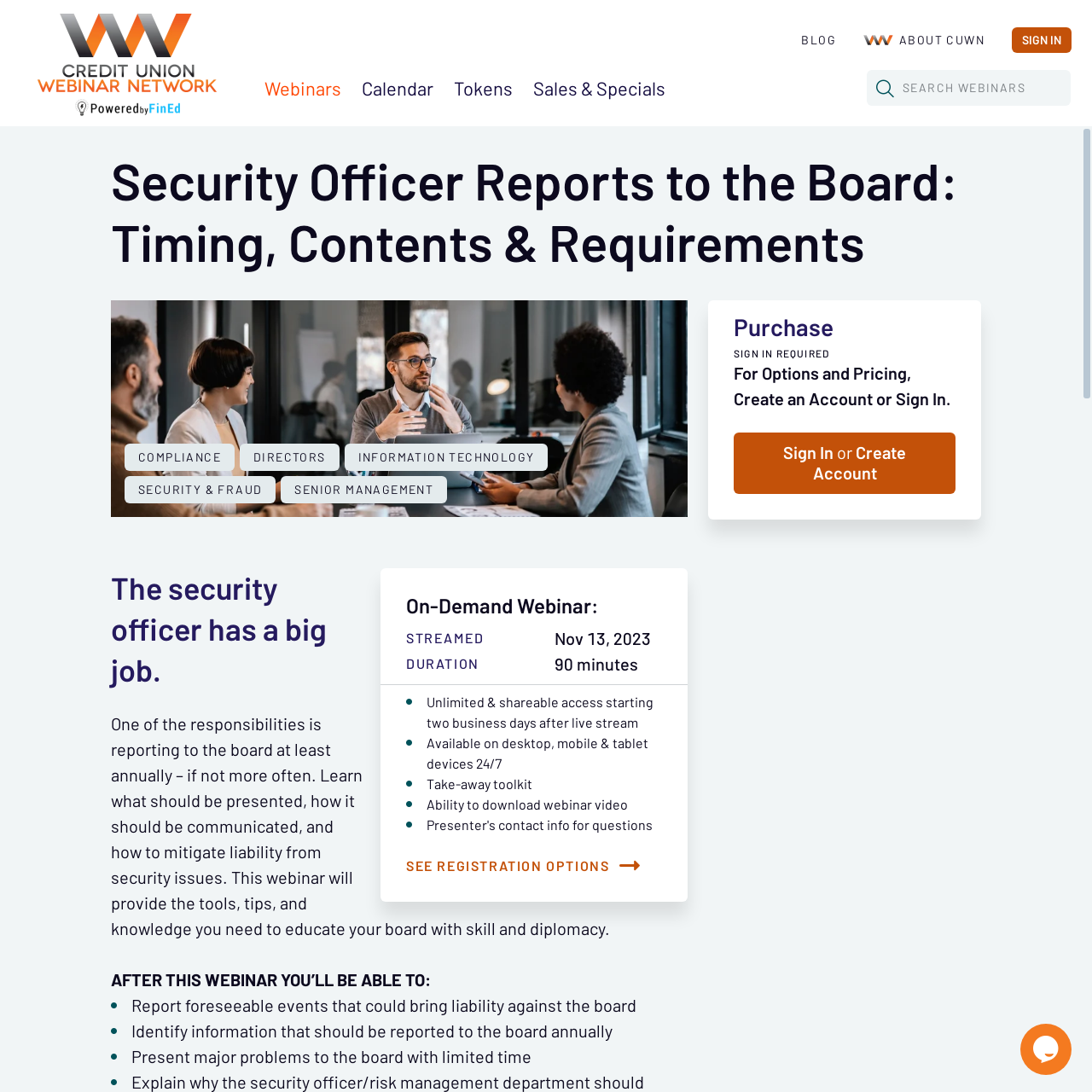Please provide a short answer using a single word or phrase for the question:
What is required to purchase the webinar?

Sign in required